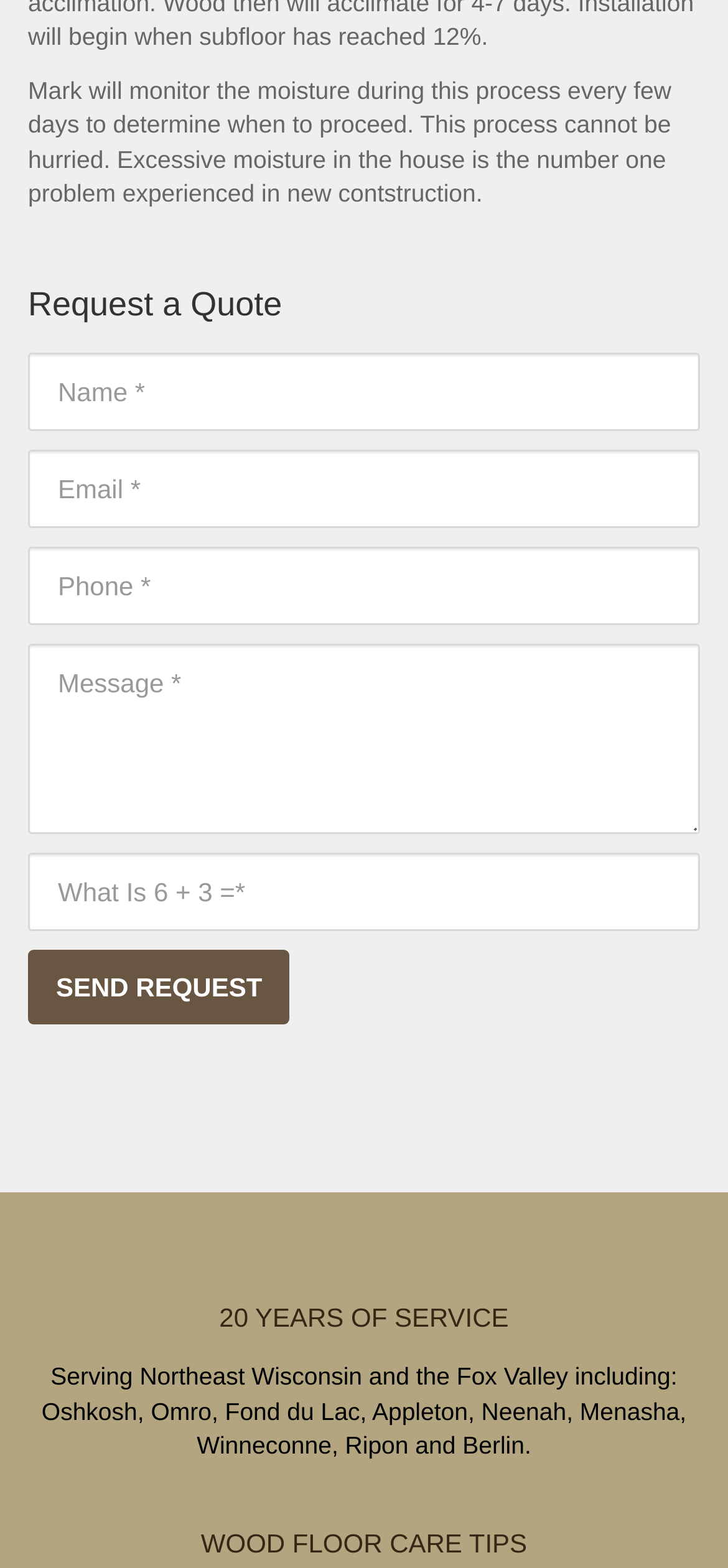What is the topic of the text at the top?
Analyze the image and deliver a detailed answer to the question.

The static text at the top of the page reads 'Mark will monitor the moisture during this process every few days to determine when to proceed. This process cannot be hurried. Excessive moisture in the house is the number one problem experienced in new construction.' This suggests that the topic is related to moisture in new construction.